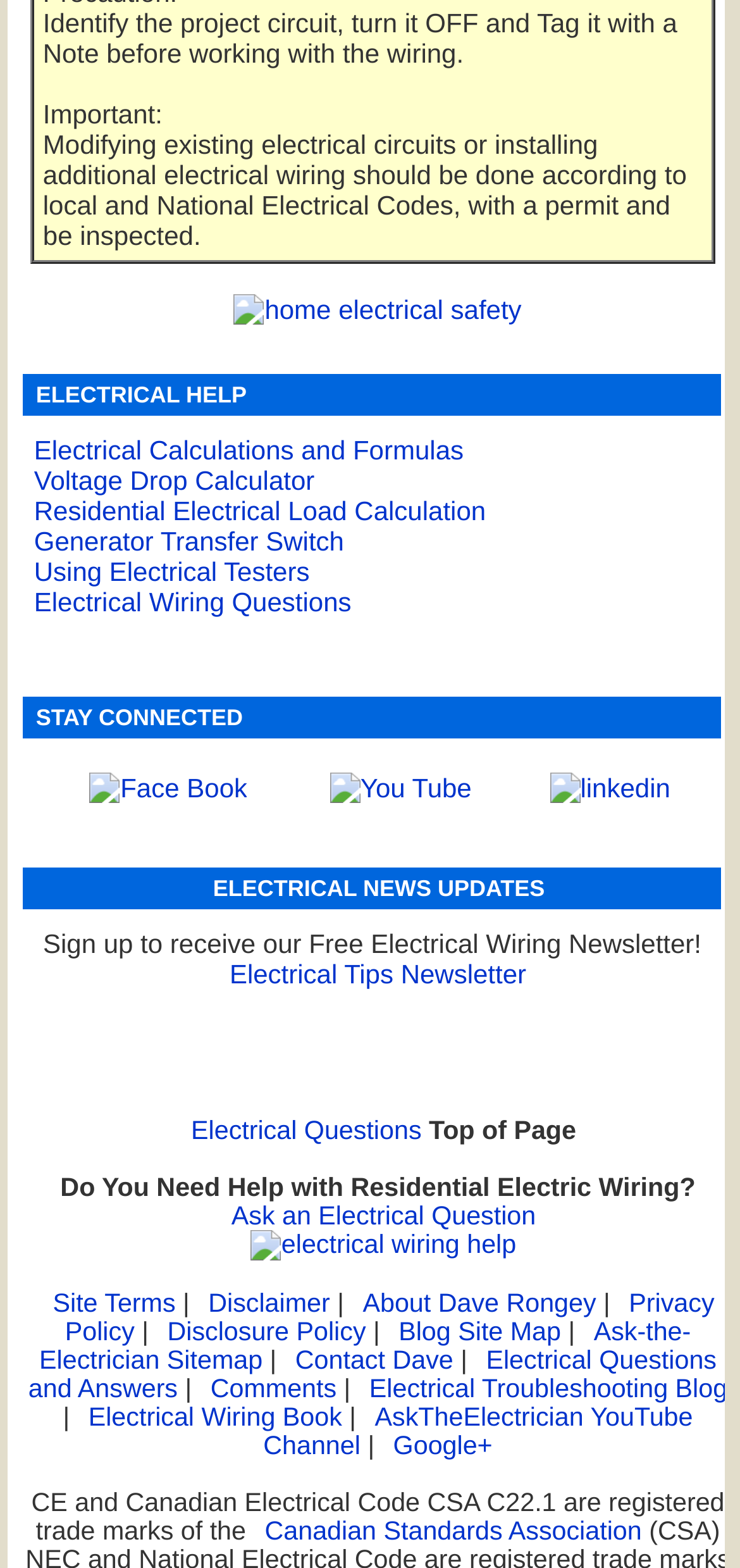Specify the bounding box coordinates of the area that needs to be clicked to achieve the following instruction: "Visit 'home electrical safety'".

[0.301, 0.176, 0.705, 0.219]